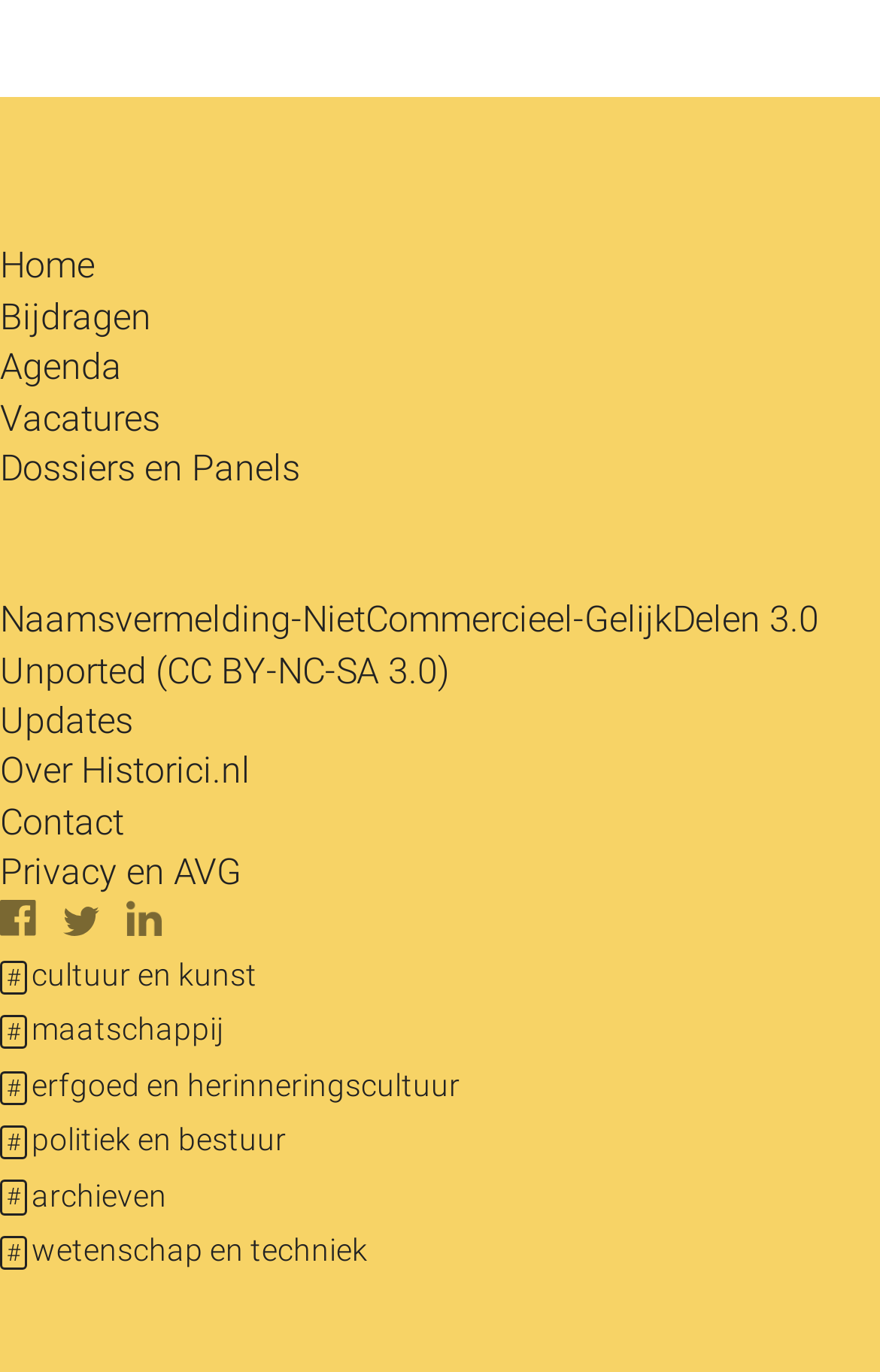Please specify the bounding box coordinates of the area that should be clicked to accomplish the following instruction: "view updates". The coordinates should consist of four float numbers between 0 and 1, i.e., [left, top, right, bottom].

[0.0, 0.51, 0.151, 0.541]